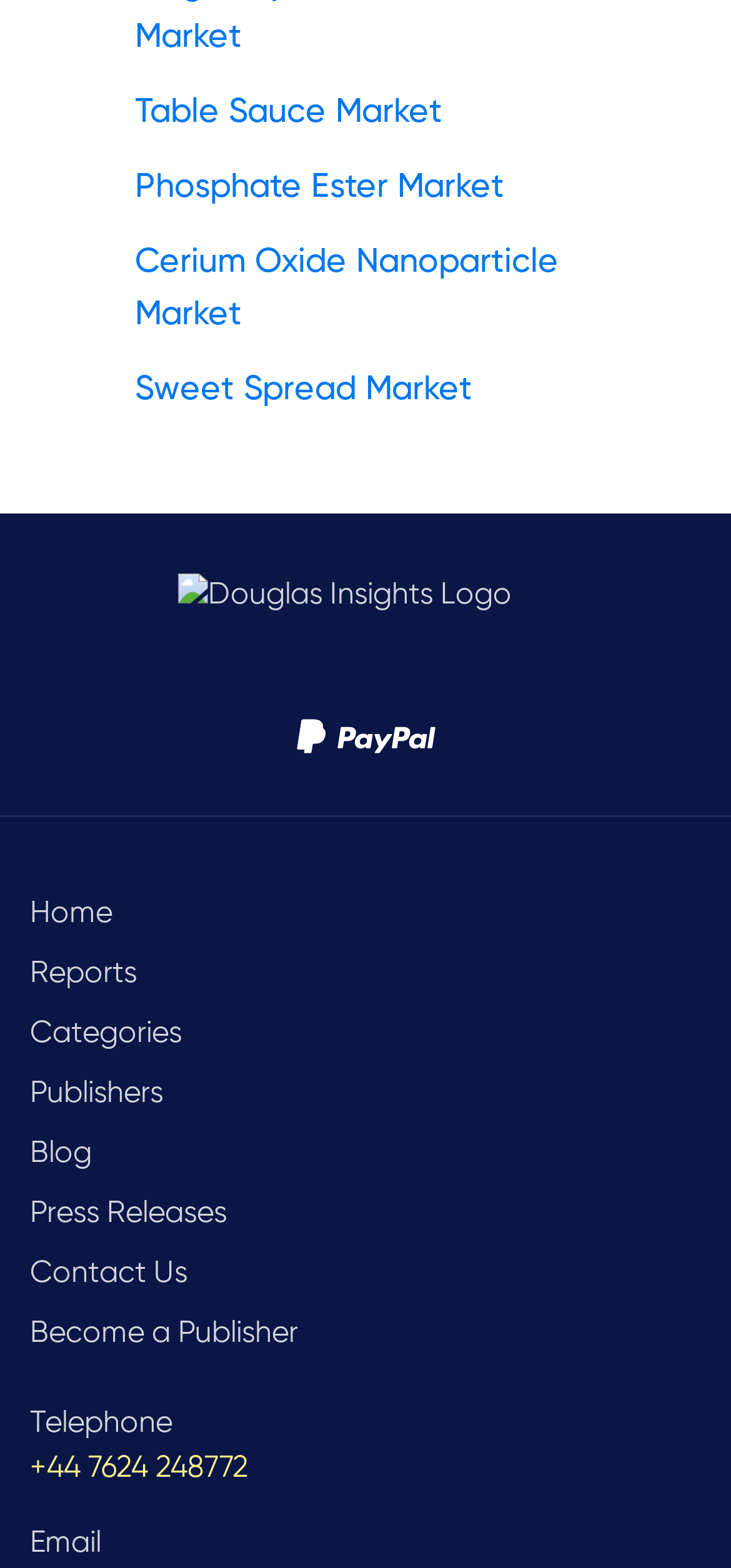How many images are there on the webpage?
Look at the screenshot and respond with a single word or phrase.

2